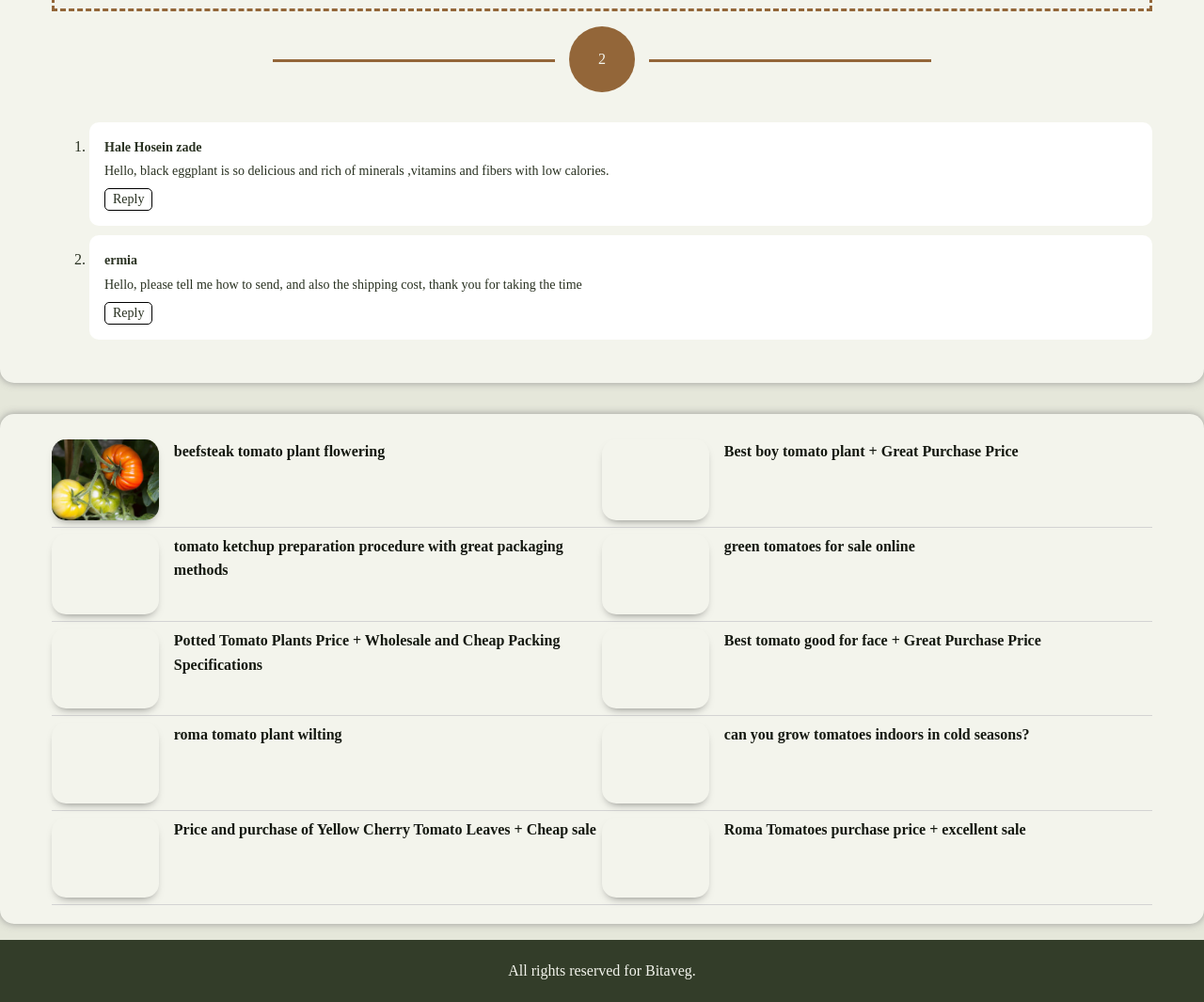Using details from the image, please answer the following question comprehensively:
What is the purpose of the links on the webpage?

The links on the webpage appear to be related to tomatoes and provide more information on topics such as purchase prices, care, and preparation methods, suggesting that their purpose is to provide additional information to users.